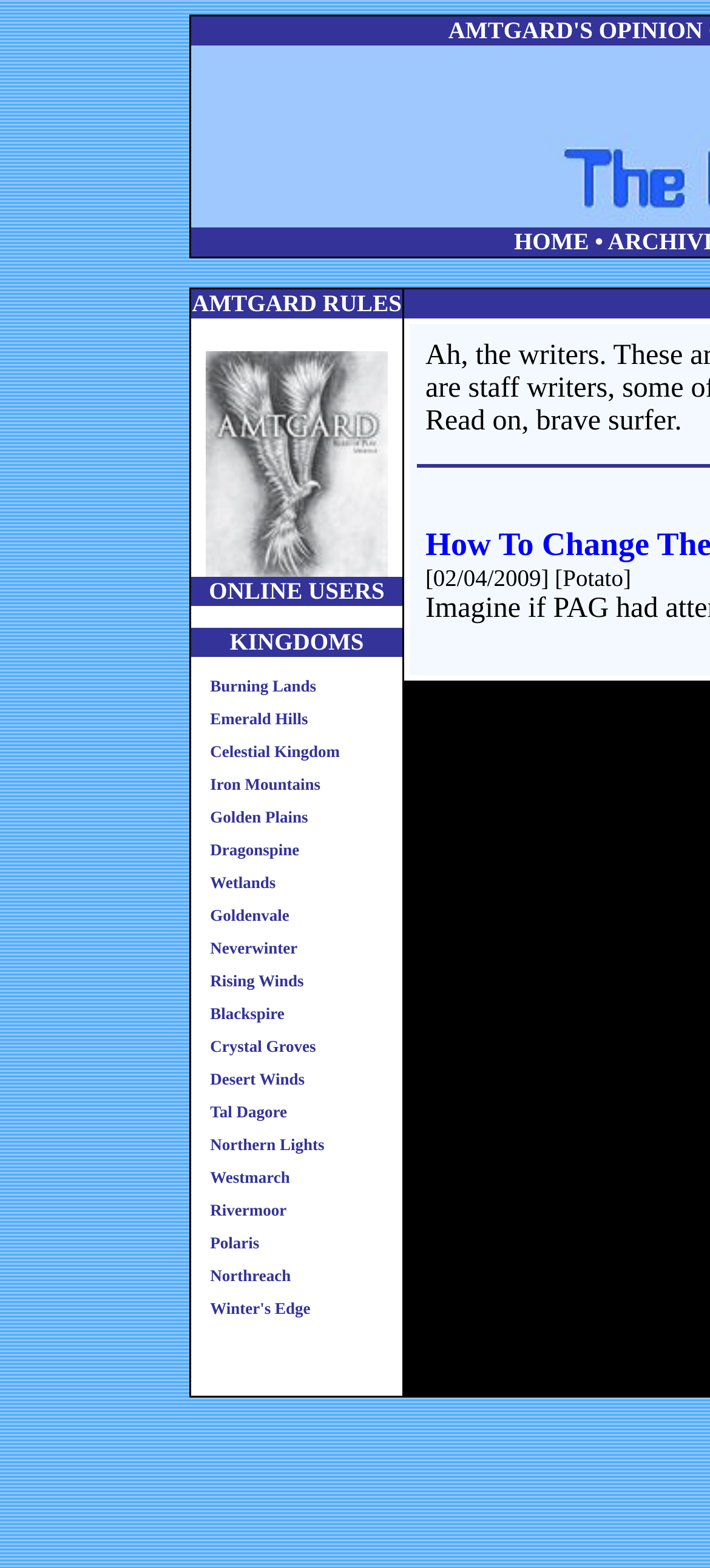Find the bounding box coordinates for the area that must be clicked to perform this action: "Check ONLINE USERS".

[0.27, 0.368, 0.566, 0.386]